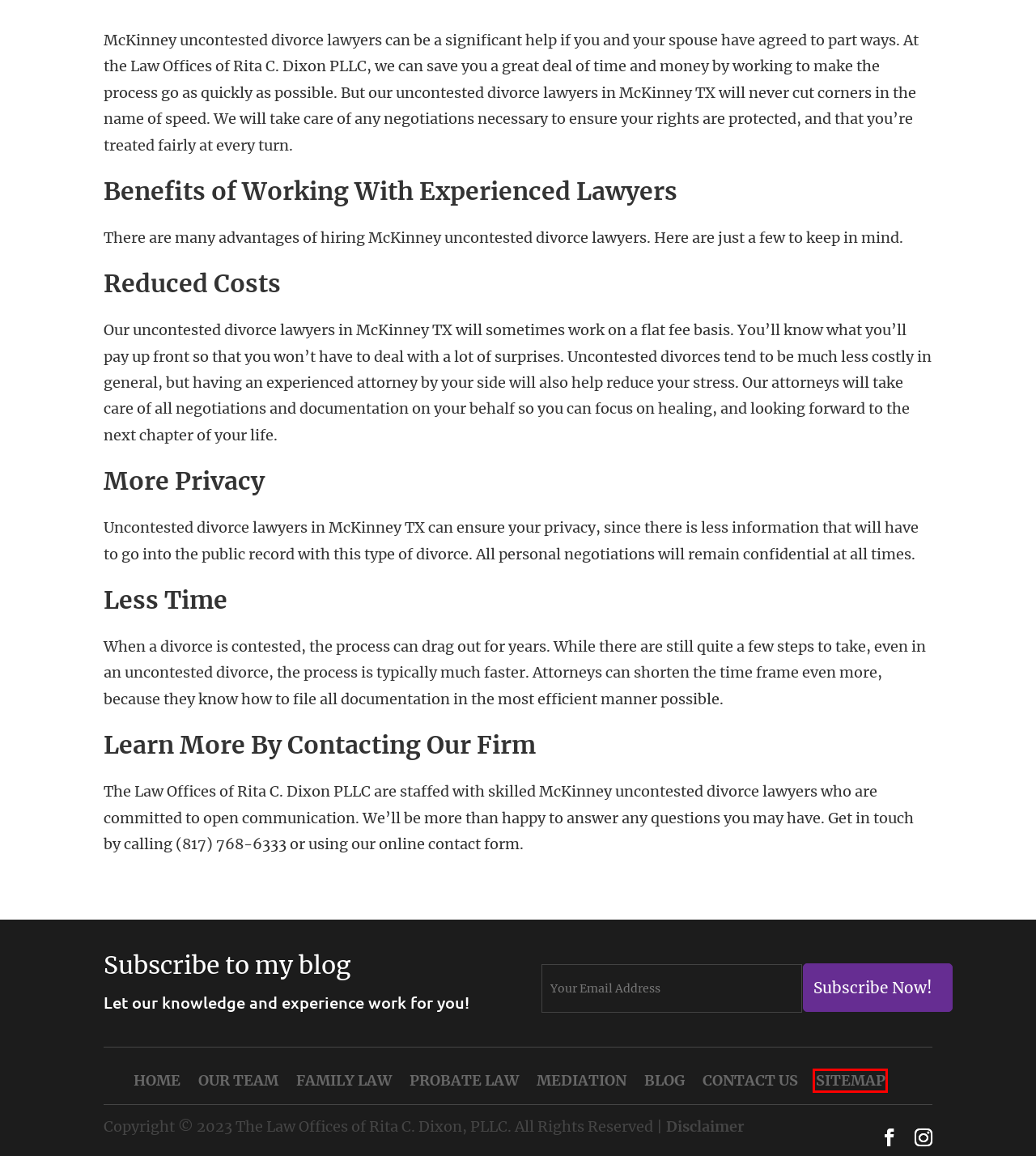You are given a screenshot of a webpage with a red bounding box around an element. Choose the most fitting webpage description for the page that appears after clicking the element within the red bounding box. Here are the candidates:
A. Personal Injury - The Law Offices of Rita C. Dixon PLLC
B. Newsletters - The Law Offices of Rita C. Dixon PLLC
C. Family Law - The Law Offices of Rita C. Dixon PLLC
D. Sitemap - The Law Offices of Rita C. Dixon PLLC
E. Contact Us - The Law Offices of Rita C. Dixon PLLC
F. Mediation - The Law Offices of Rita C. Dixon PLLC
G. Disclaimer - The Law Offices of Rita C. Dixon PLLC
H. Blog - The Law Offices of Rita C. Dixon PLLC

D